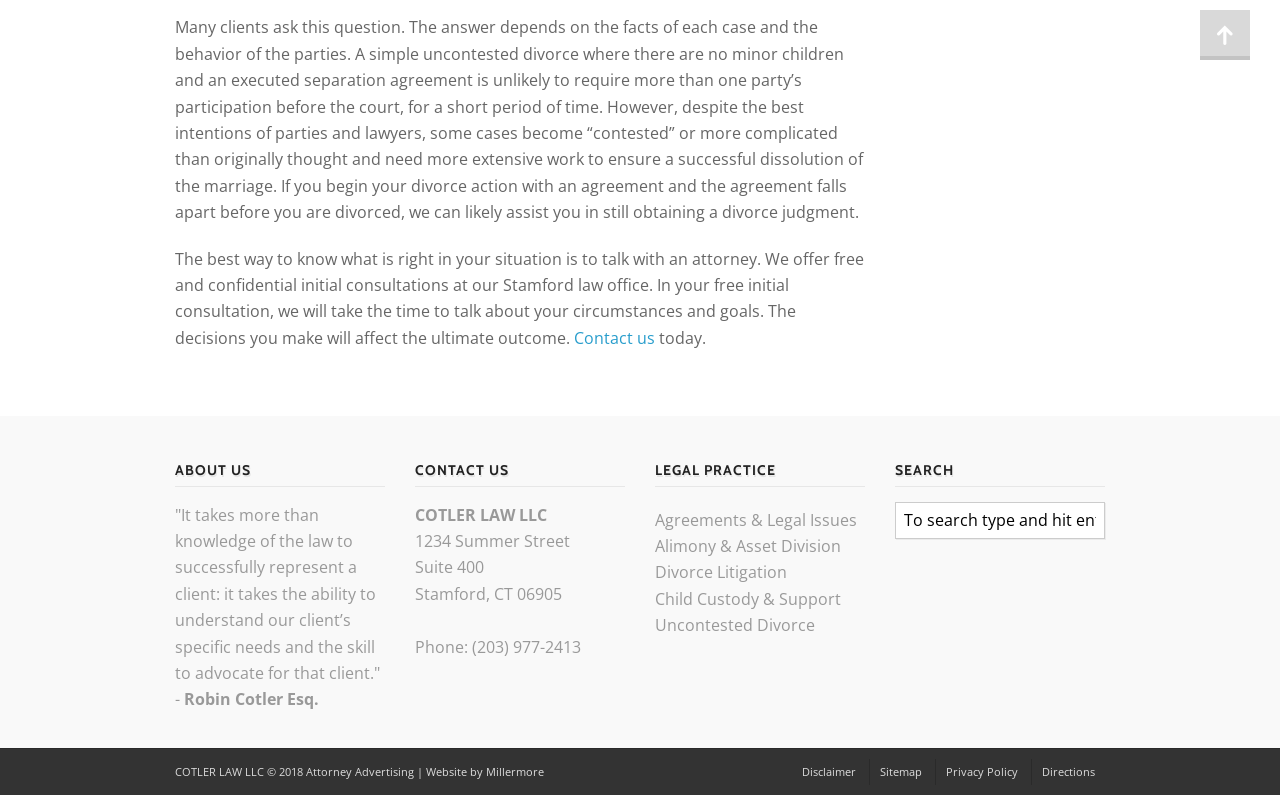Identify the bounding box coordinates of the area you need to click to perform the following instruction: "Search for something".

[0.699, 0.631, 0.863, 0.678]